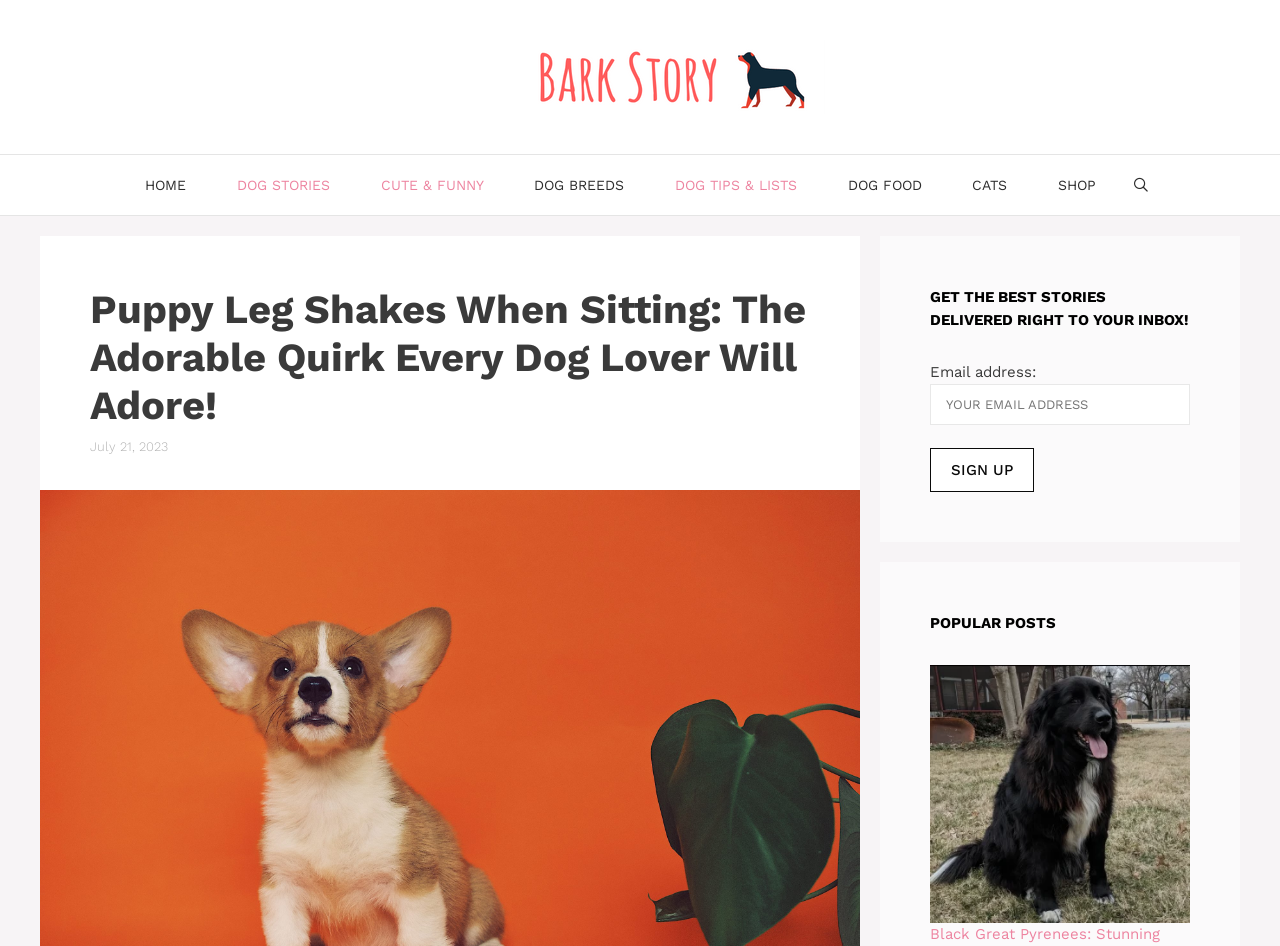Locate the bounding box coordinates of the area that needs to be clicked to fulfill the following instruction: "Click the 'HOME' link". The coordinates should be in the format of four float numbers between 0 and 1, namely [left, top, right, bottom].

[0.094, 0.164, 0.165, 0.227]